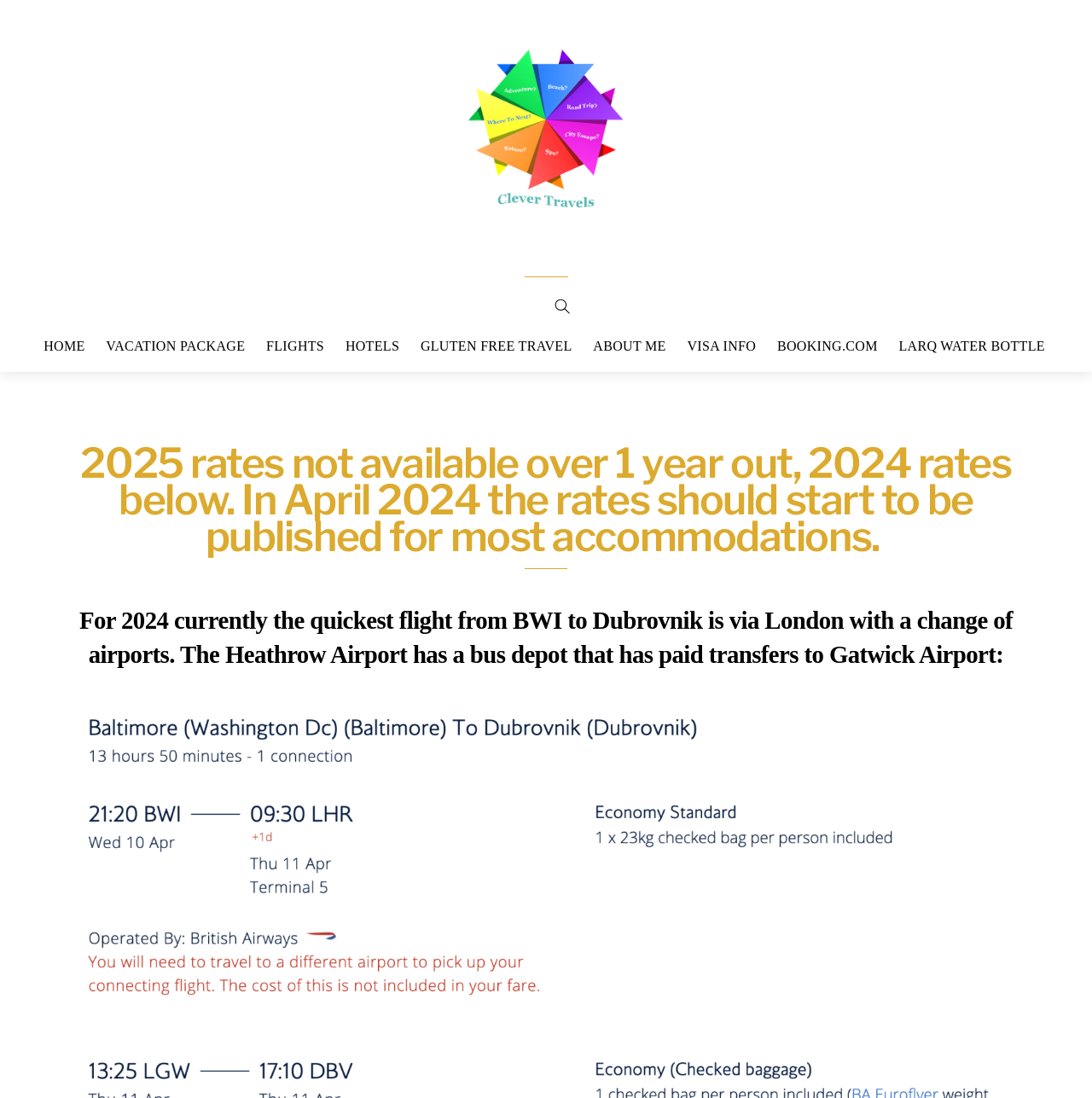Identify the bounding box coordinates of the specific part of the webpage to click to complete this instruction: "Learn about GLUTEN FREE TRAVEL".

[0.379, 0.294, 0.53, 0.339]